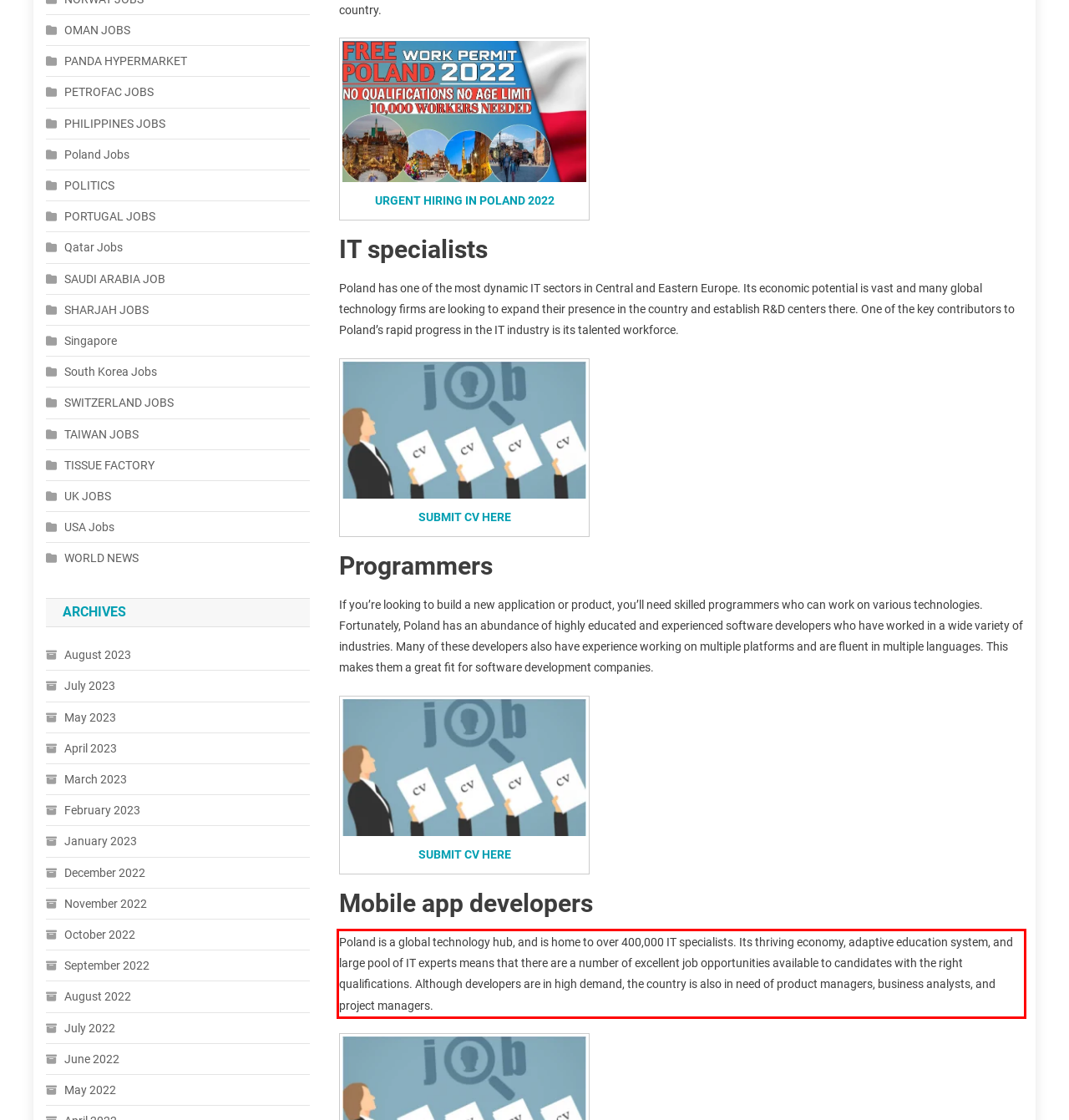Please examine the webpage screenshot and extract the text within the red bounding box using OCR.

Poland is a global technology hub, and is home to over 400,000 IT specialists. Its thriving economy, adaptive education system, and large pool of IT experts means that there are a number of excellent job opportunities available to candidates with the right qualifications. Although developers are in high demand, the country is also in need of product managers, business analysts, and project managers.